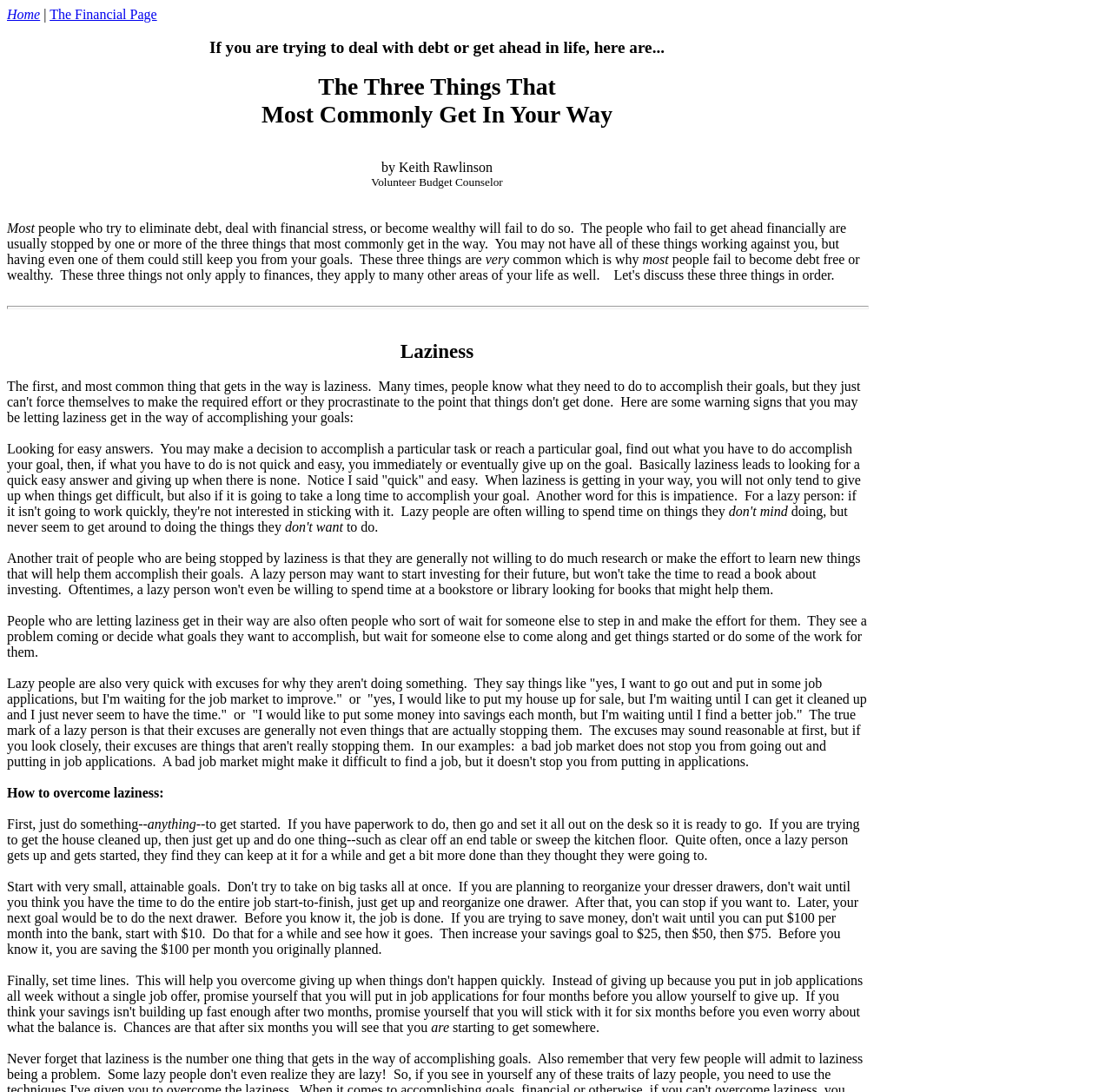Find the UI element described as: "The Financial Page" and predict its bounding box coordinates. Ensure the coordinates are four float numbers between 0 and 1, [left, top, right, bottom].

[0.045, 0.006, 0.141, 0.02]